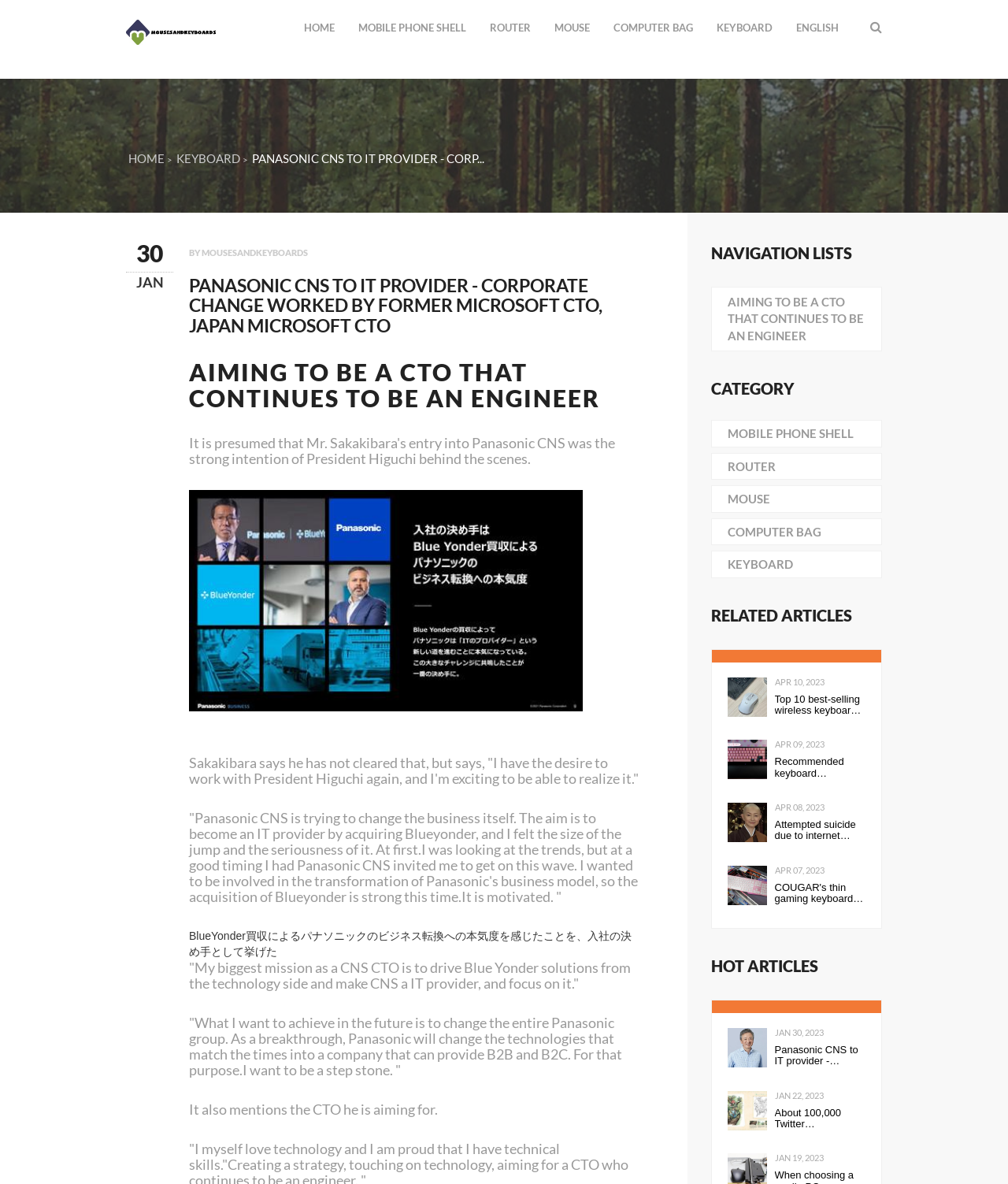How many related articles are there?
Refer to the image and provide a concise answer in one word or phrase.

4